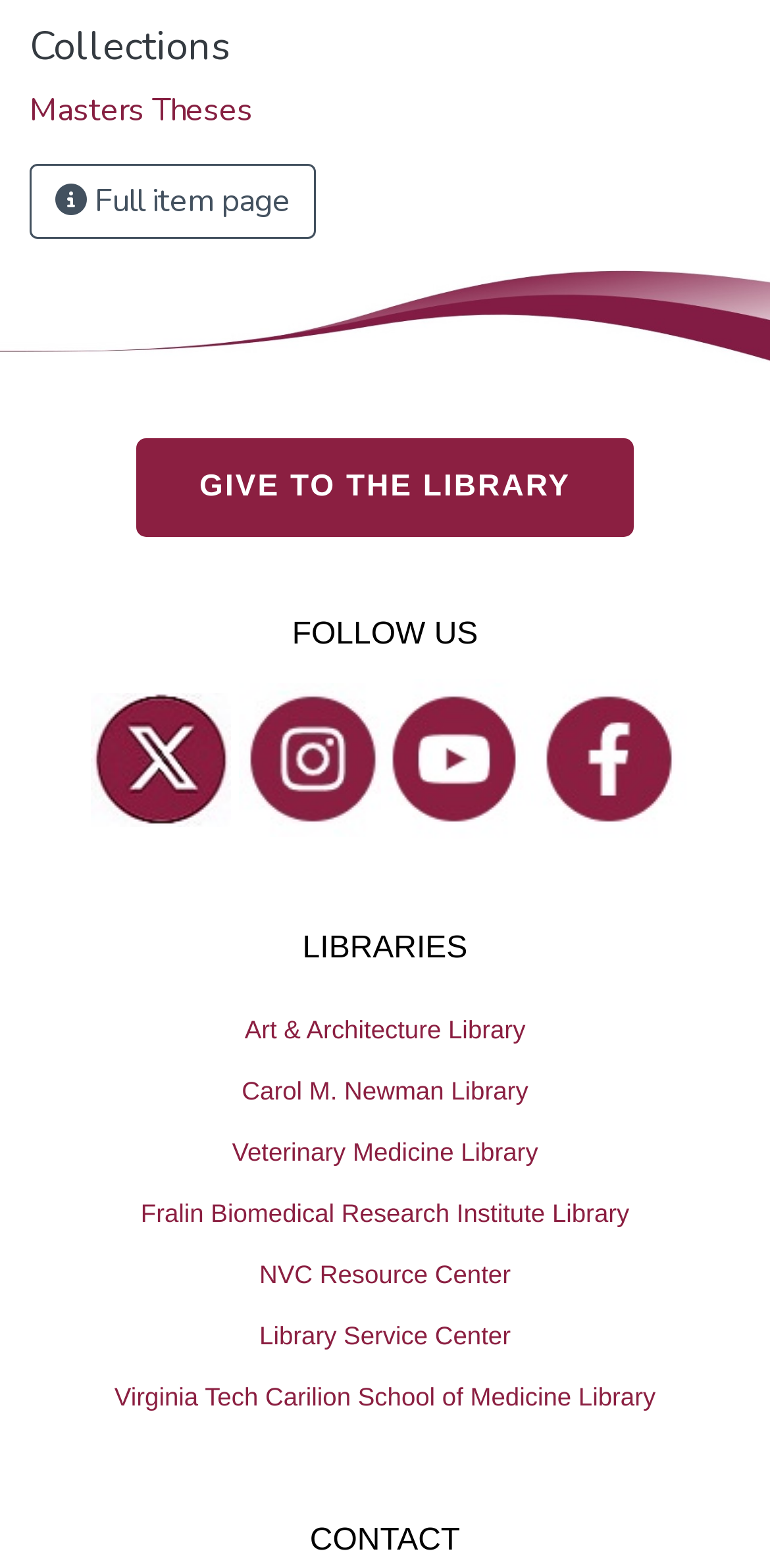Find the bounding box coordinates for the HTML element described in this sentence: "Fralin Biomedical Research Institute Library". Provide the coordinates as four float numbers between 0 and 1, in the format [left, top, right, bottom].

[0.0, 0.754, 1.0, 0.793]